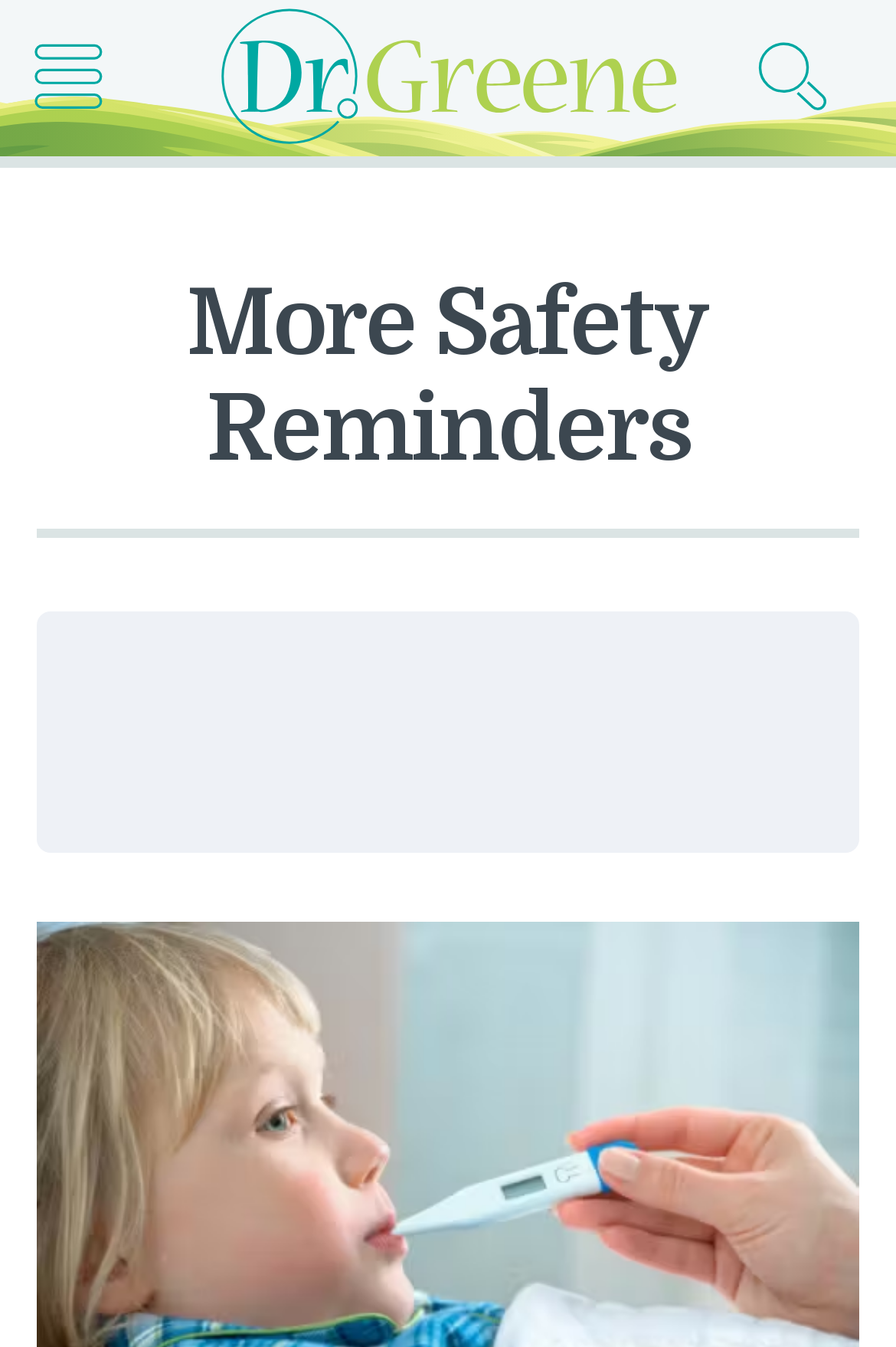Is there a search function on this webpage?
Refer to the image and provide a one-word or short phrase answer.

Yes